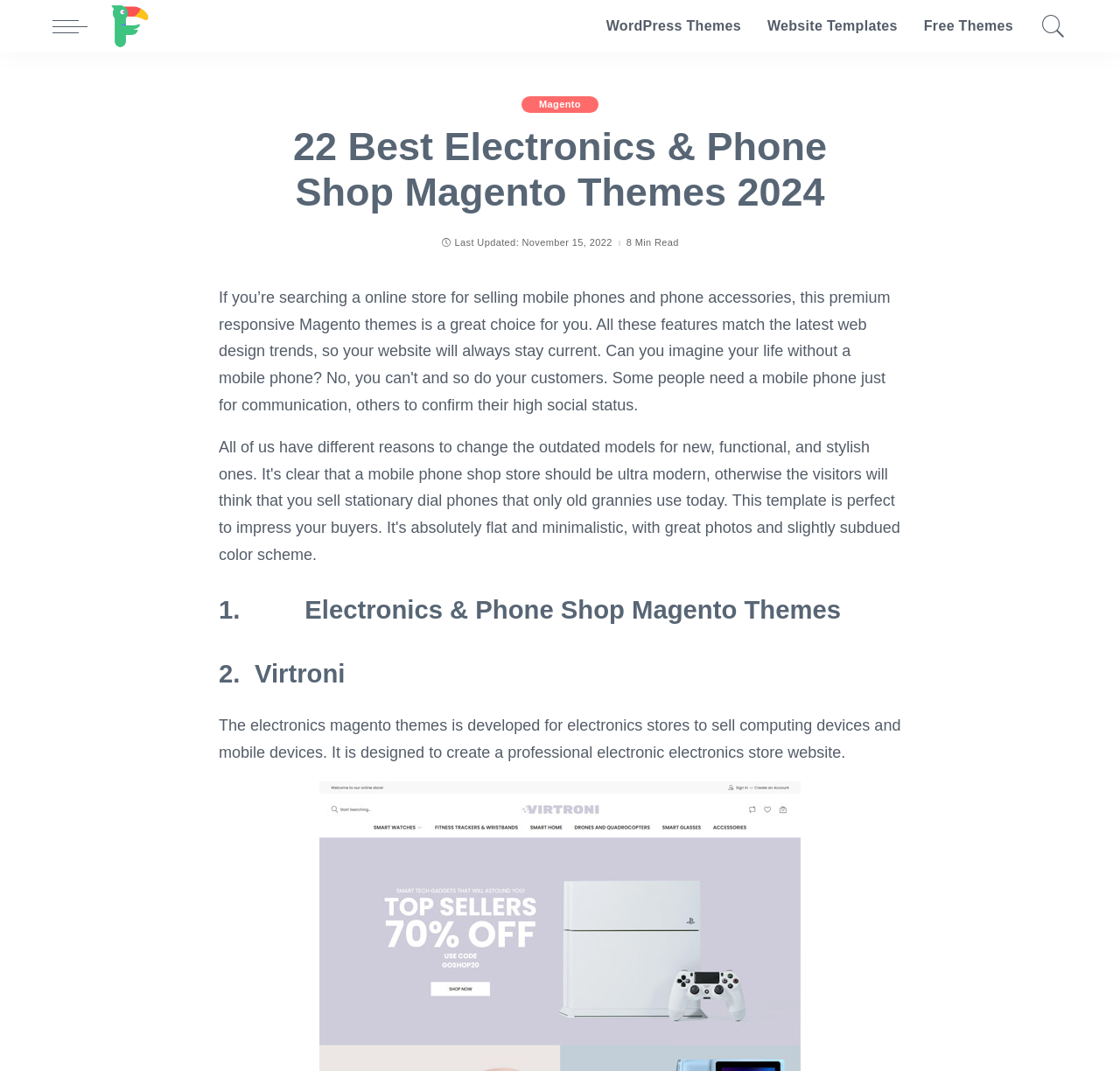Please predict the bounding box coordinates (top-left x, top-left y, bottom-right x, bottom-right y) for the UI element in the screenshot that fits the description: title="freshDesignweb"

[0.094, 0.0, 0.141, 0.049]